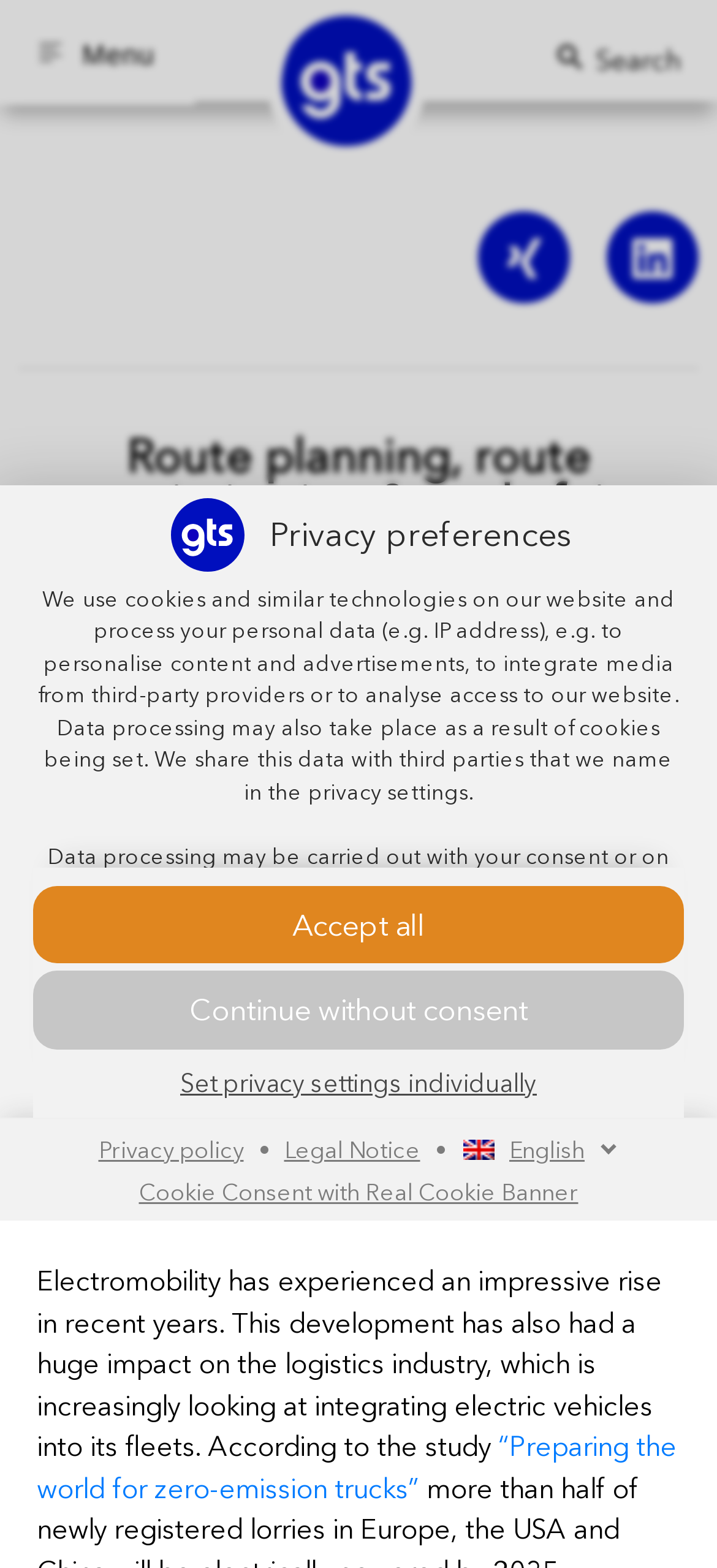What is the alternative to accepting all services?
Provide a well-explained and detailed answer to the question.

If a user does not want to accept all services, they can choose to continue without consent. This option is provided as an alternative to accepting all services.